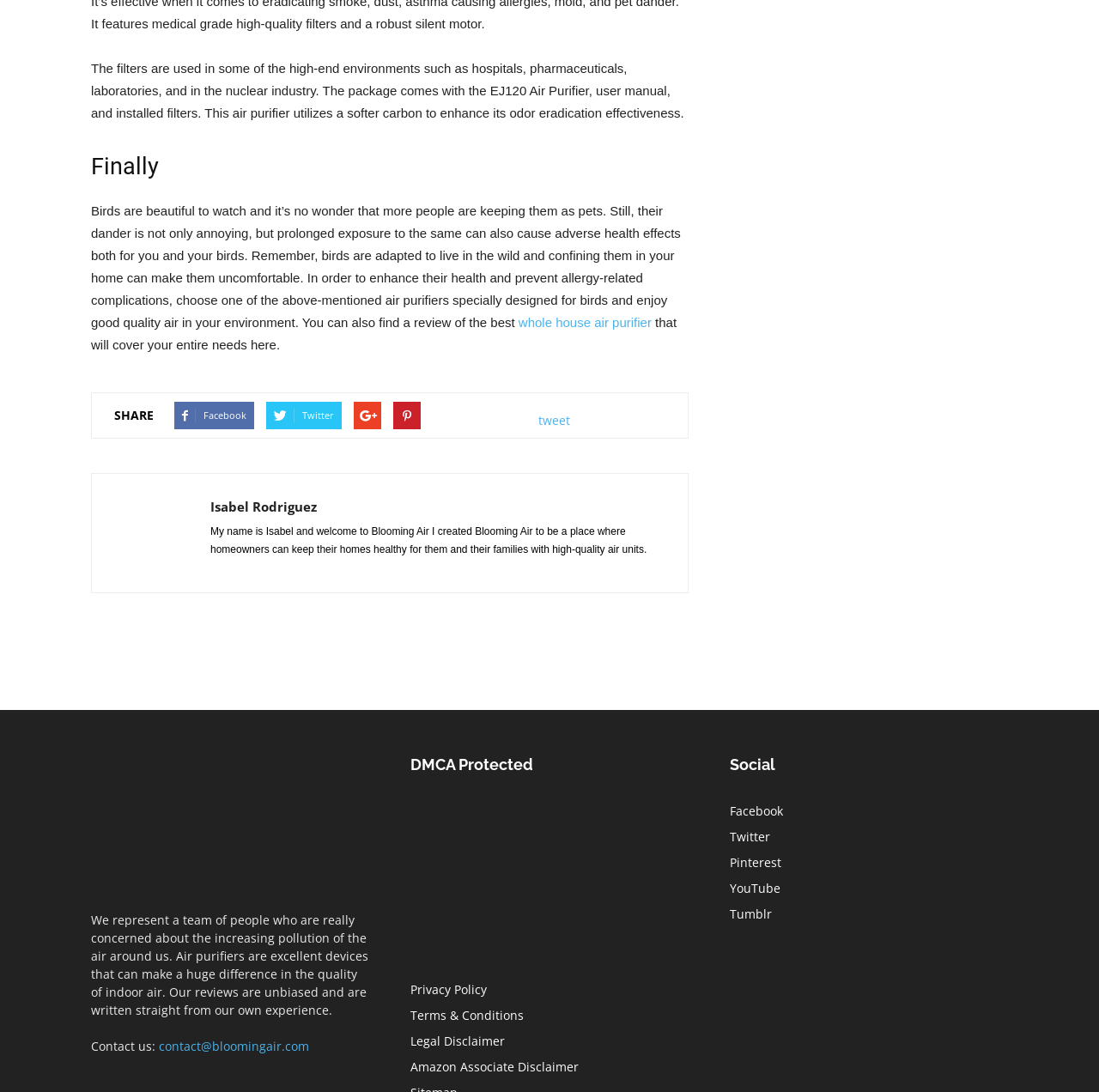Find the bounding box of the web element that fits this description: "Facebook".

[0.664, 0.735, 0.712, 0.75]